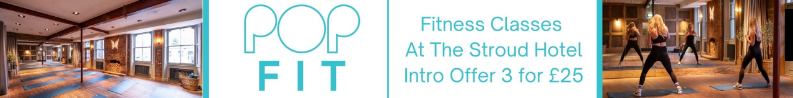Provide an in-depth description of the image.

The image features a promotional banner for POP Fit, a fitness program located at The Stroud Hotel. On the left, the vibrant, modern logo of POP Fit emphasizes its focus on fitness with the text and stylish font. To the right, images depict a spacious, well-lit exercise area where individuals engage in fitness classes, showcasing a lively and encouraging atmosphere. The banner prominently advertises an introductory offer: "3 for £25," enticing potential participants to join in on the fitness experience. This visual serves to highlight both the facility and the appealing offer, aiming to attract fitness enthusiasts and newcomers alike.